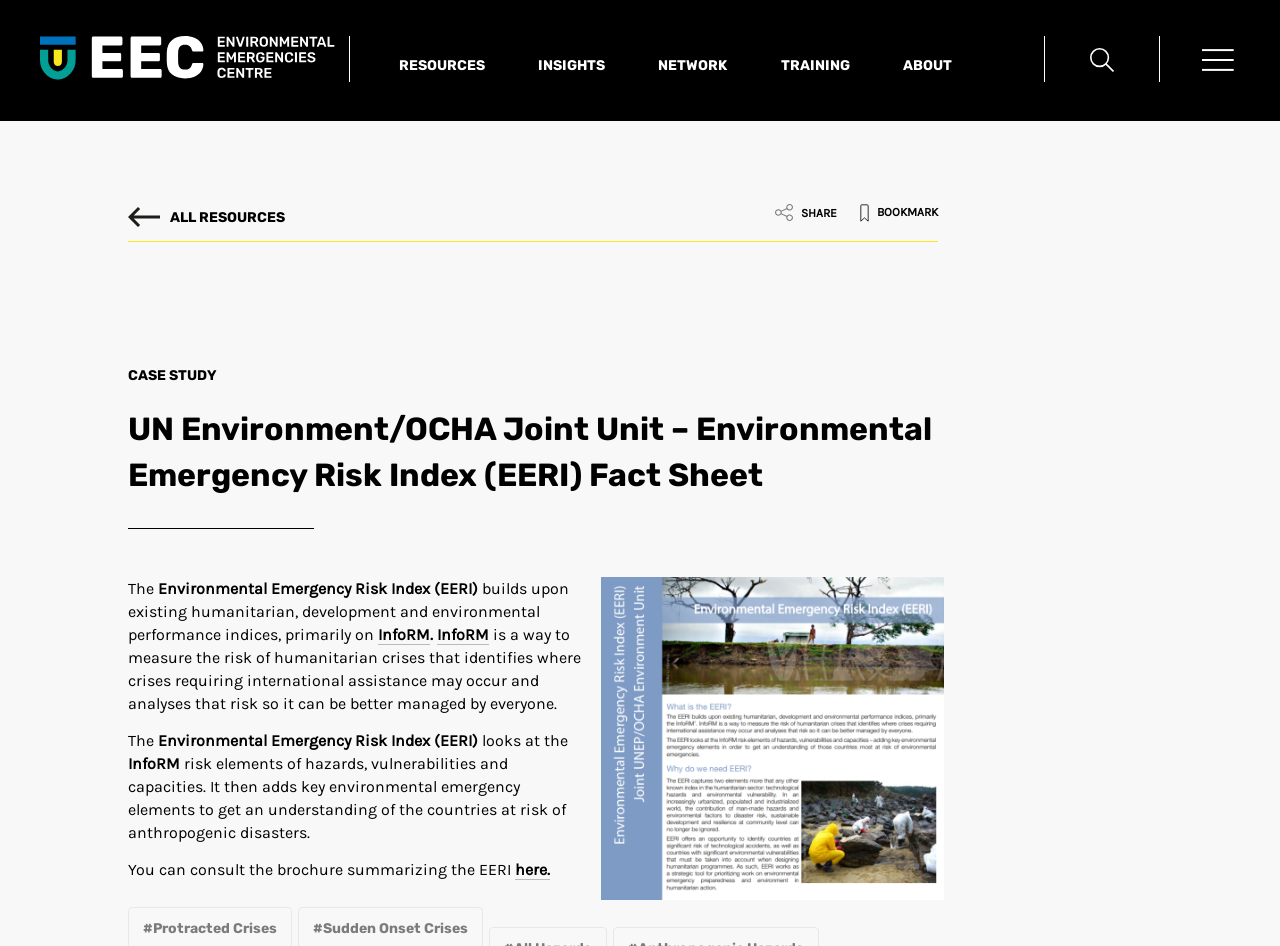Please identify the bounding box coordinates of the element's region that needs to be clicked to fulfill the following instruction: "Click on the EECentre link". The bounding box coordinates should consist of four float numbers between 0 and 1, i.e., [left, top, right, bottom].

[0.031, 0.038, 0.262, 0.084]